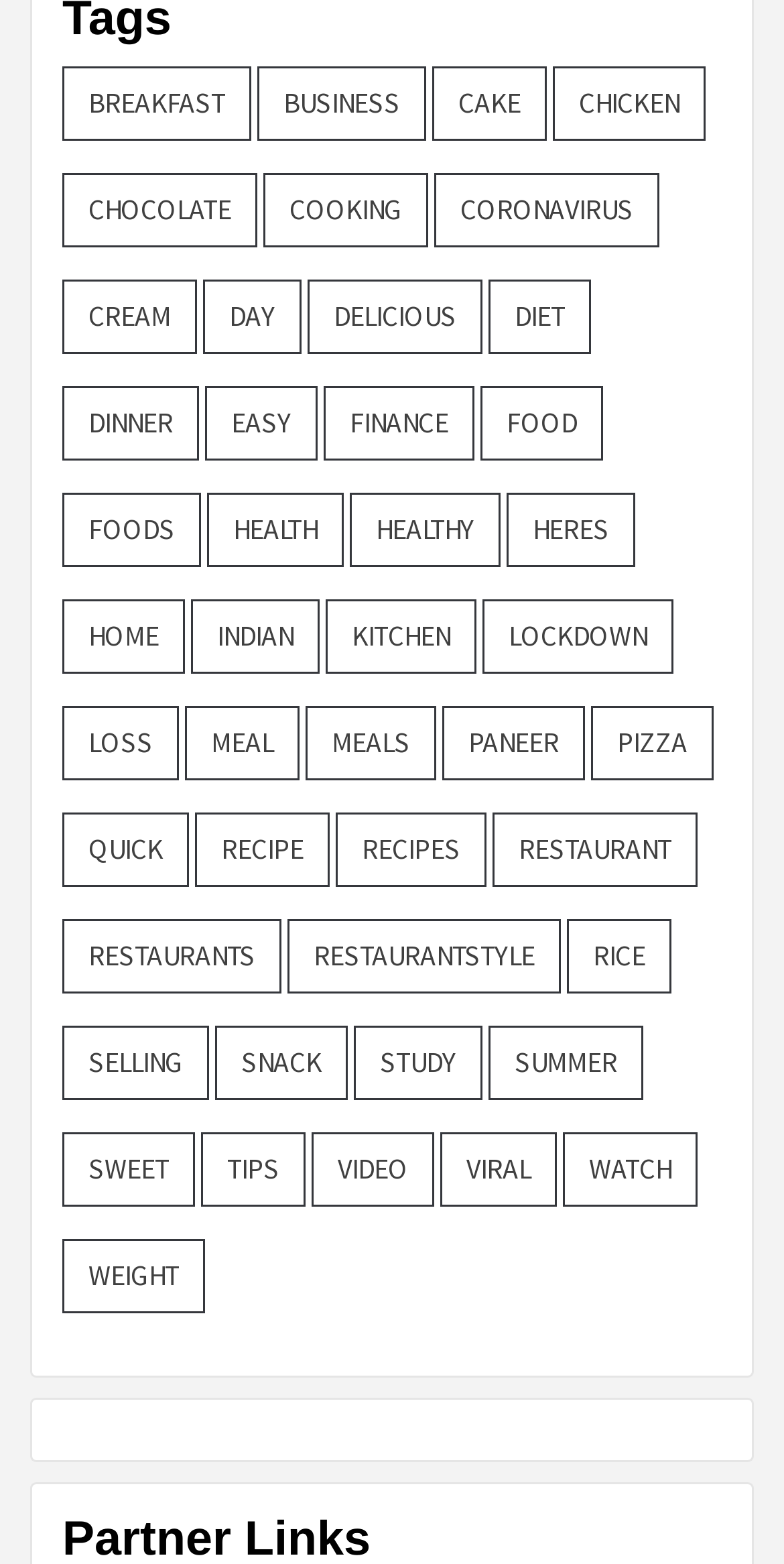Provide a brief response to the question using a single word or phrase: 
How many categories are related to food?

At least 10